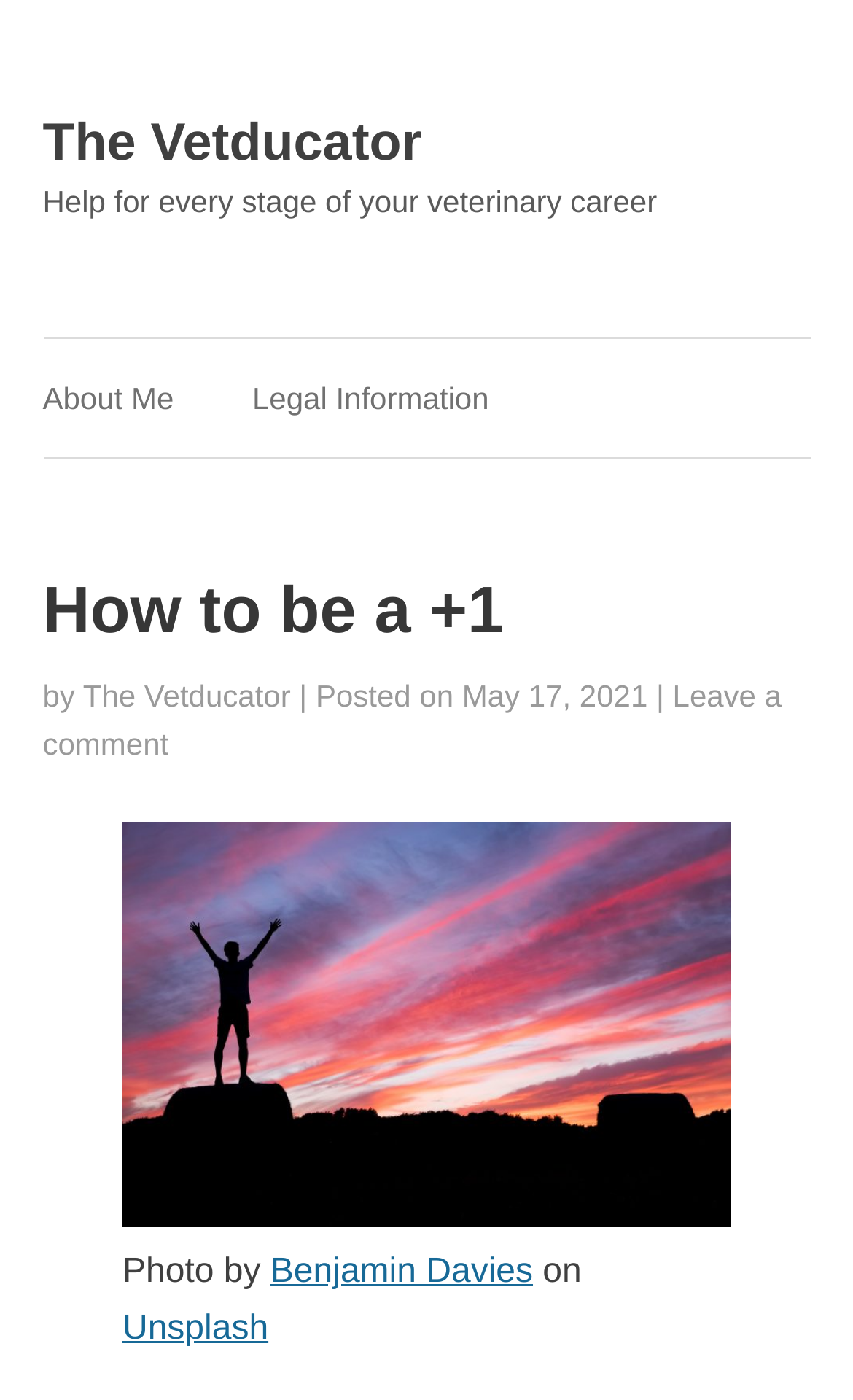Look at the image and write a detailed answer to the question: 
What is the purpose of the website?

The purpose of the website can be inferred from the static text element in the header section, which says 'Help for every stage of your veterinary career'. This suggests that the website is intended to provide assistance and resources for individuals at various stages of their veterinary careers.